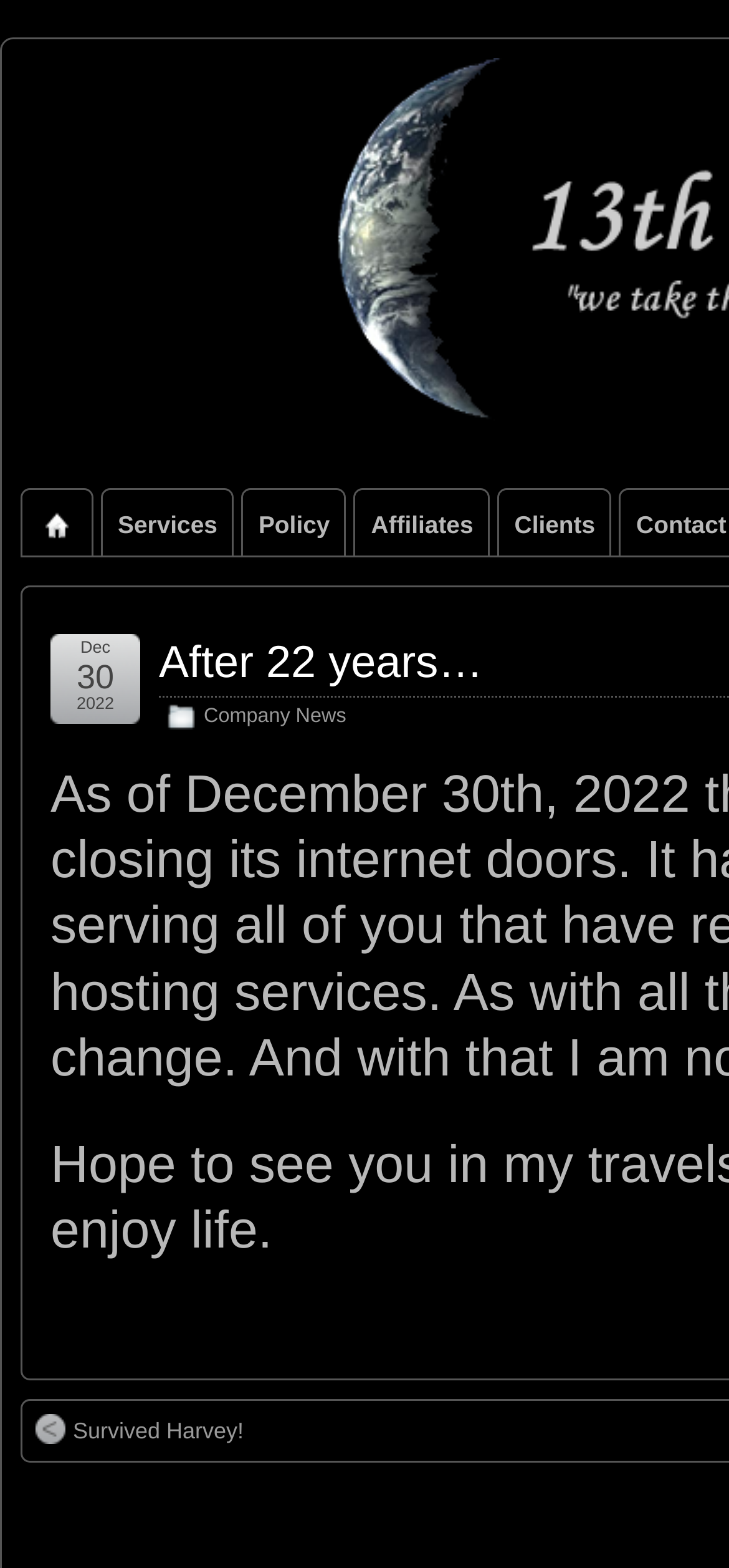Please identify the bounding box coordinates of the clickable region that I should interact with to perform the following instruction: "read company news". The coordinates should be expressed as four float numbers between 0 and 1, i.e., [left, top, right, bottom].

[0.279, 0.45, 0.475, 0.464]